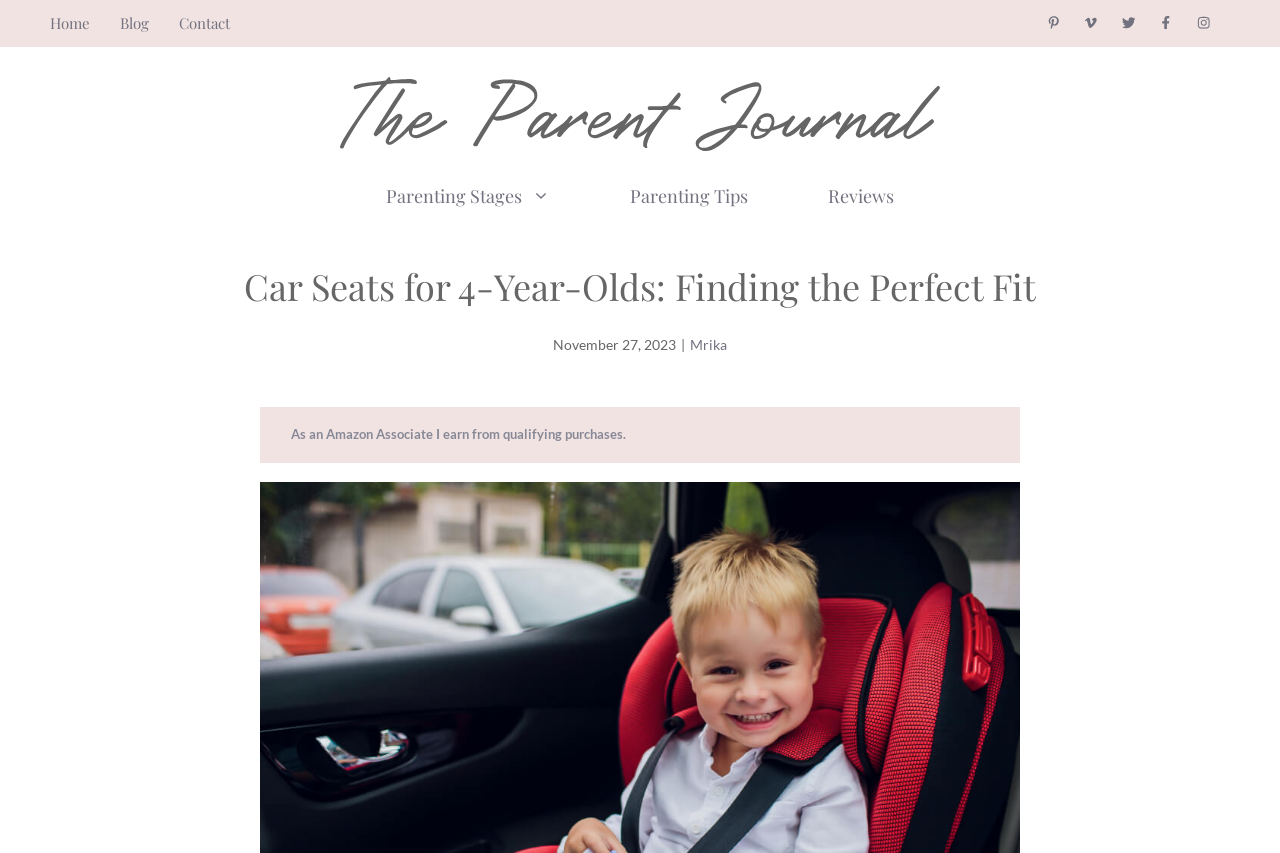Provide the bounding box coordinates of the HTML element this sentence describes: "Products". The bounding box coordinates consist of four float numbers between 0 and 1, i.e., [left, top, right, bottom].

None